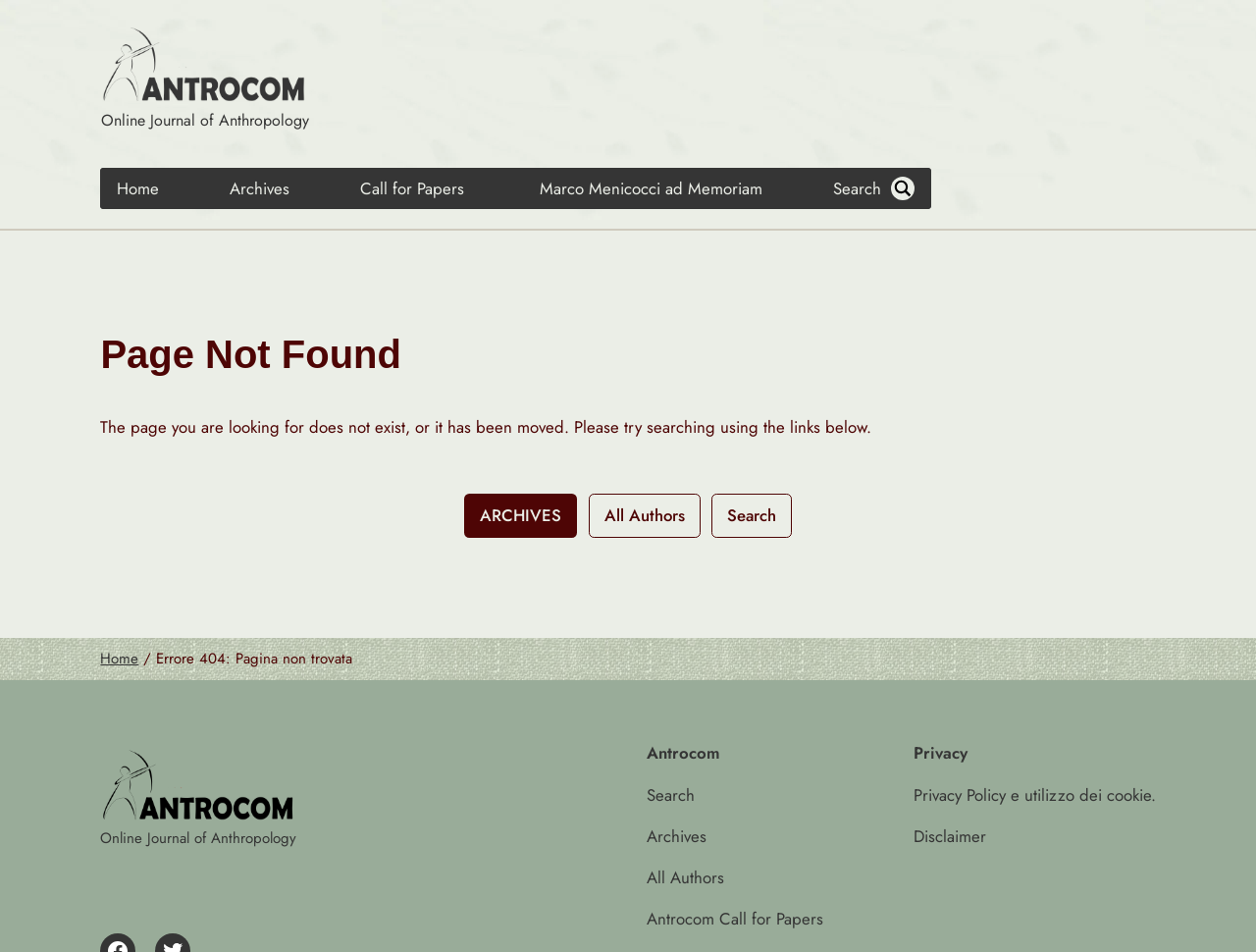Identify the bounding box coordinates of the clickable section necessary to follow the following instruction: "visit Antrocom". The coordinates should be presented as four float numbers from 0 to 1, i.e., [left, top, right, bottom].

[0.08, 0.021, 0.247, 0.109]